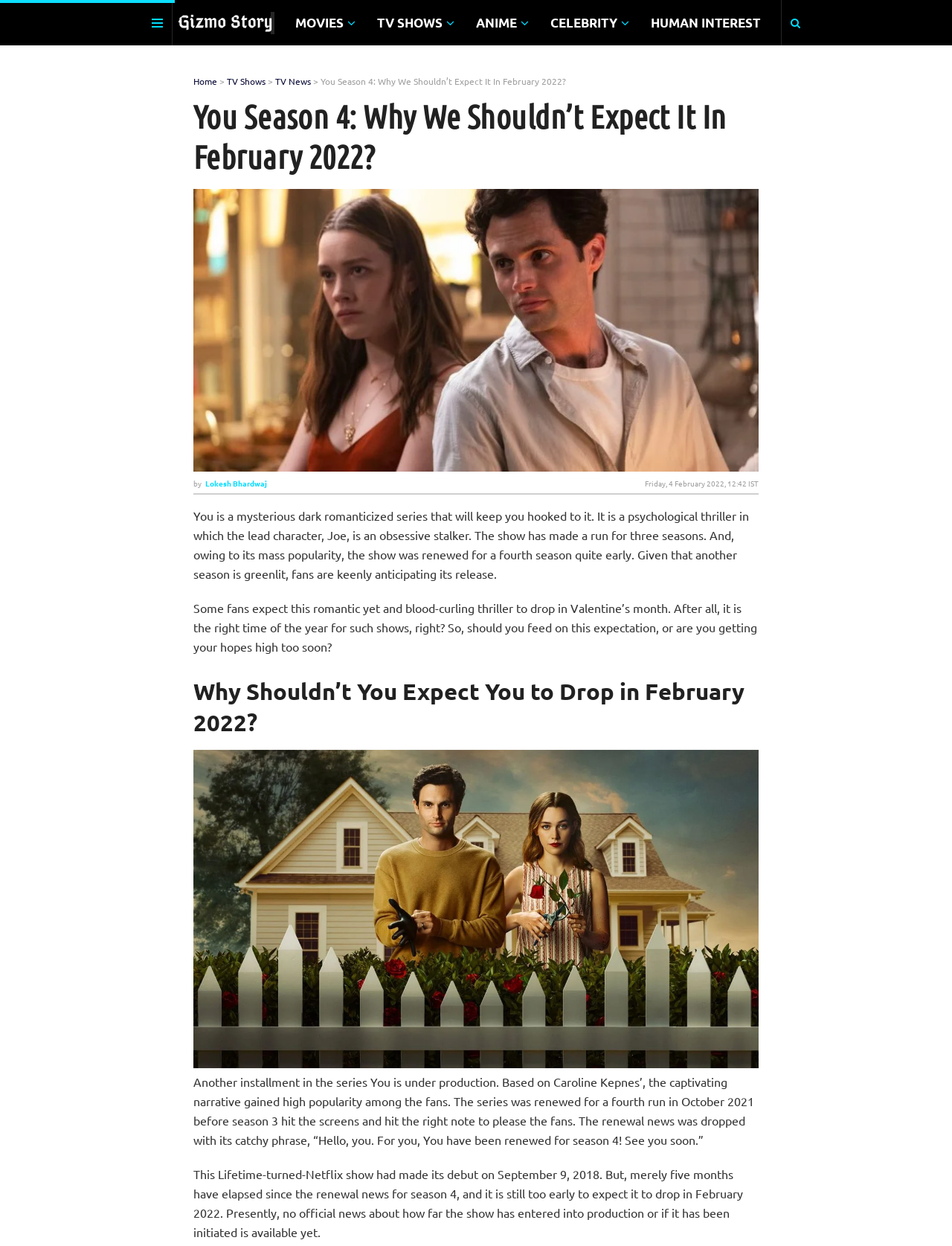Please specify the bounding box coordinates of the area that should be clicked to accomplish the following instruction: "Click on the 'Gizmo Story' link". The coordinates should consist of four float numbers between 0 and 1, i.e., [left, top, right, bottom].

[0.191, 0.013, 0.274, 0.024]